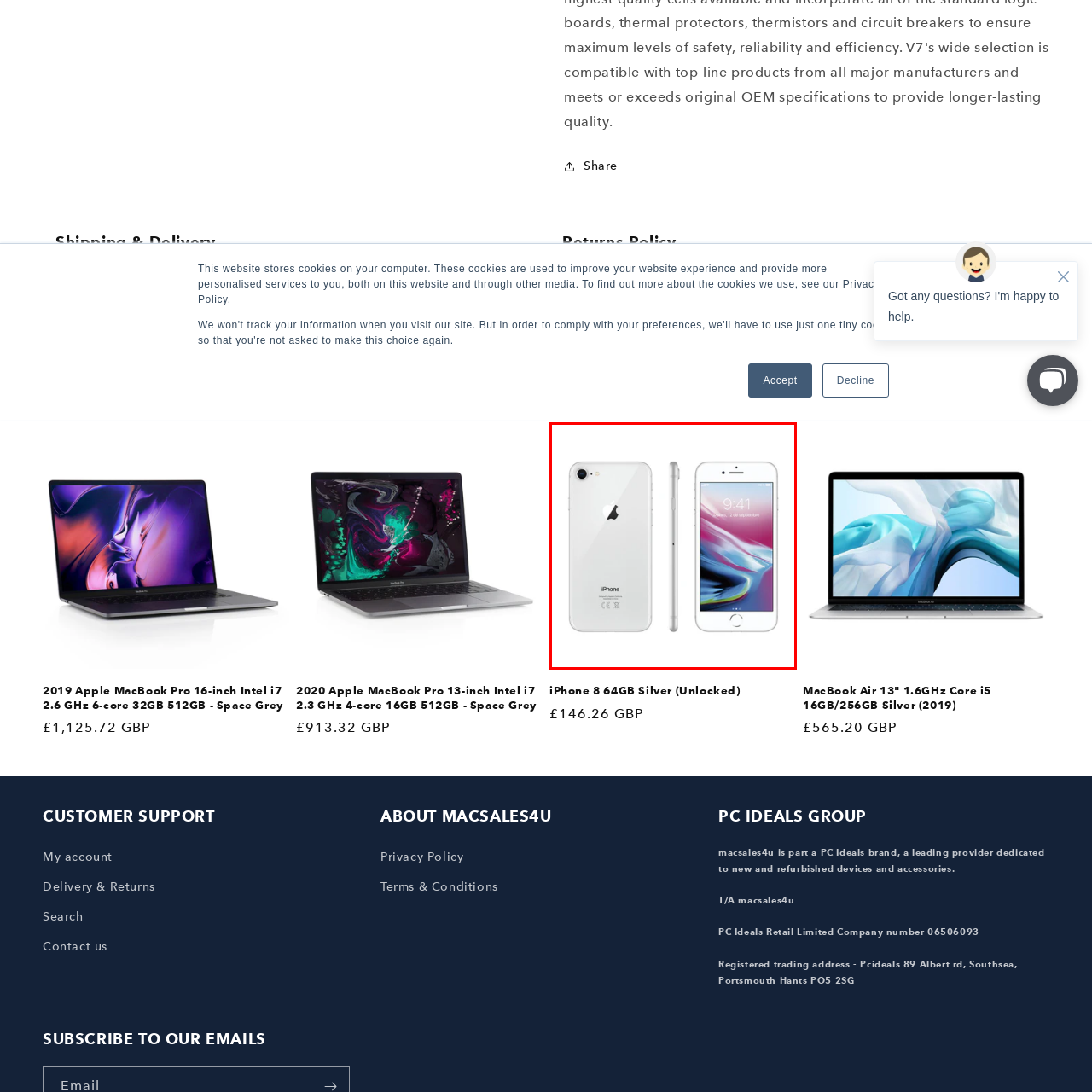What is the price of the iPhone?
Direct your attention to the image inside the red bounding box and provide a detailed explanation in your answer.

The answer can be directly obtained from the caption, which lists the pricing details of the iPhone 8, stating that it is priced at £146.26 GBP.